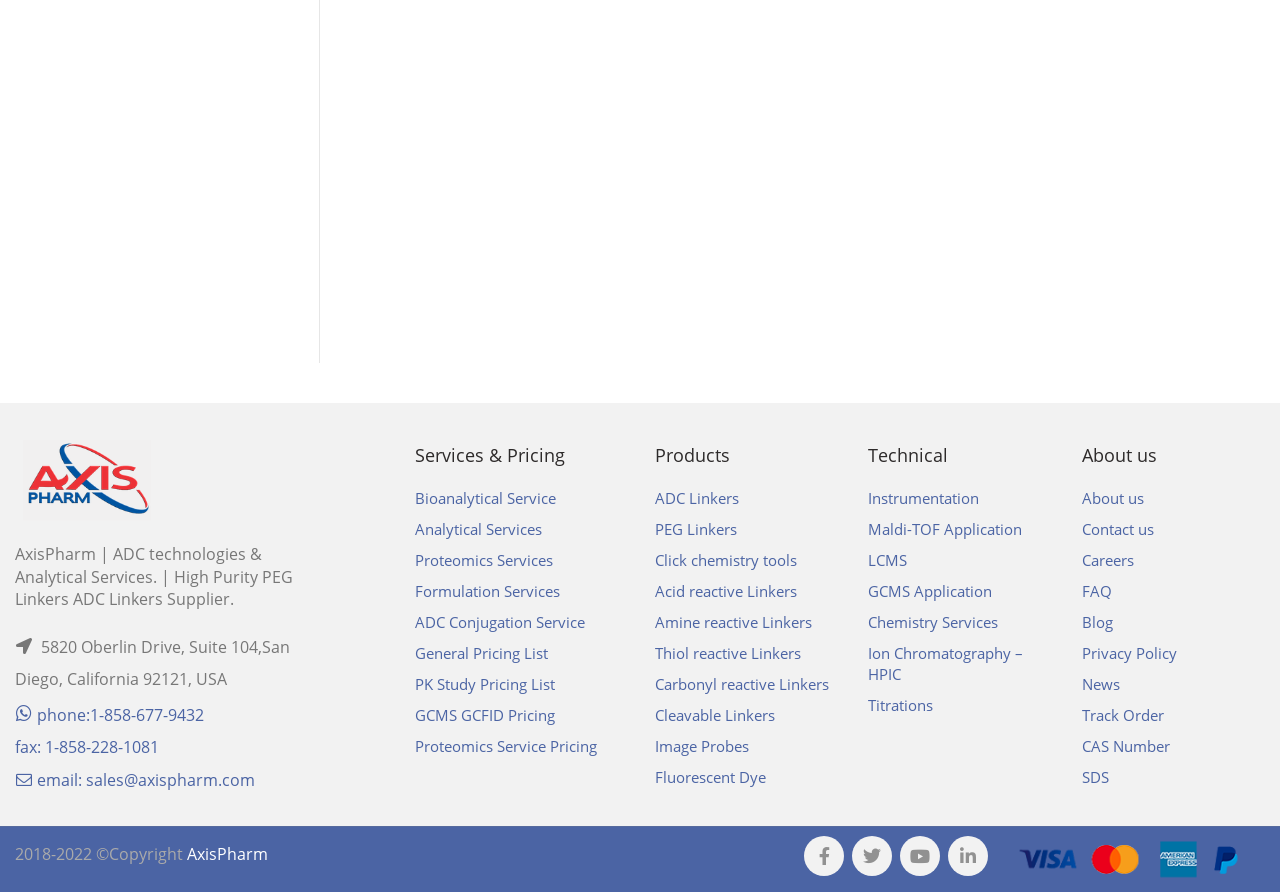Determine the bounding box coordinates of the region I should click to achieve the following instruction: "Click on the 'AP12345' link". Ensure the bounding box coordinates are four float numbers between 0 and 1, i.e., [left, top, right, bottom].

[0.271, 0.175, 0.315, 0.196]